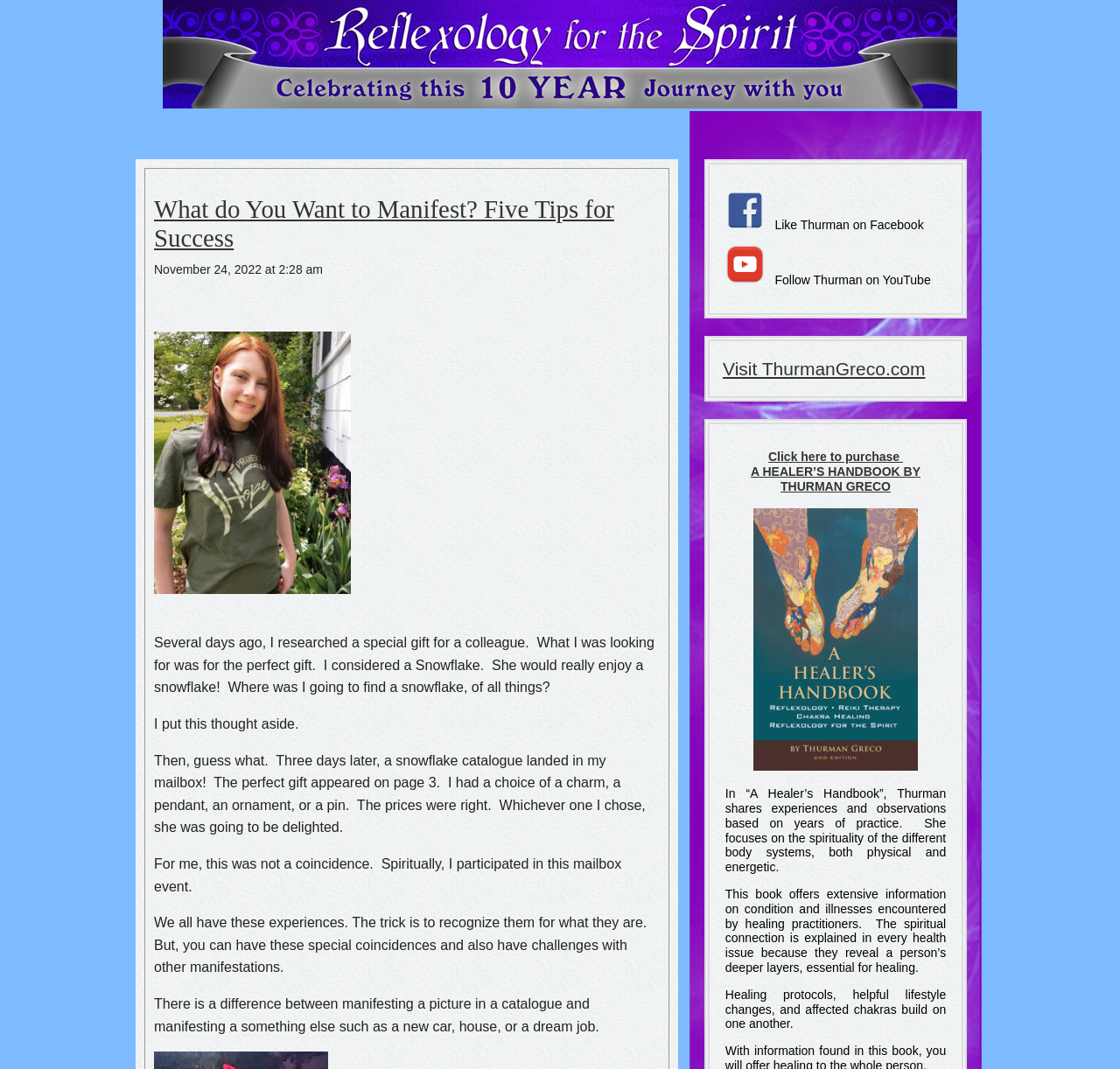What is the topic of the book 'A Healer’s Handbook'?
Give a thorough and detailed response to the question.

I inferred the topic of the book by reading the text associated with the link 'A HEALER’S HANDBOOK BY THURMAN GRECO' and the surrounding text which mentions the spirituality of different body systems, both physical and energetic.